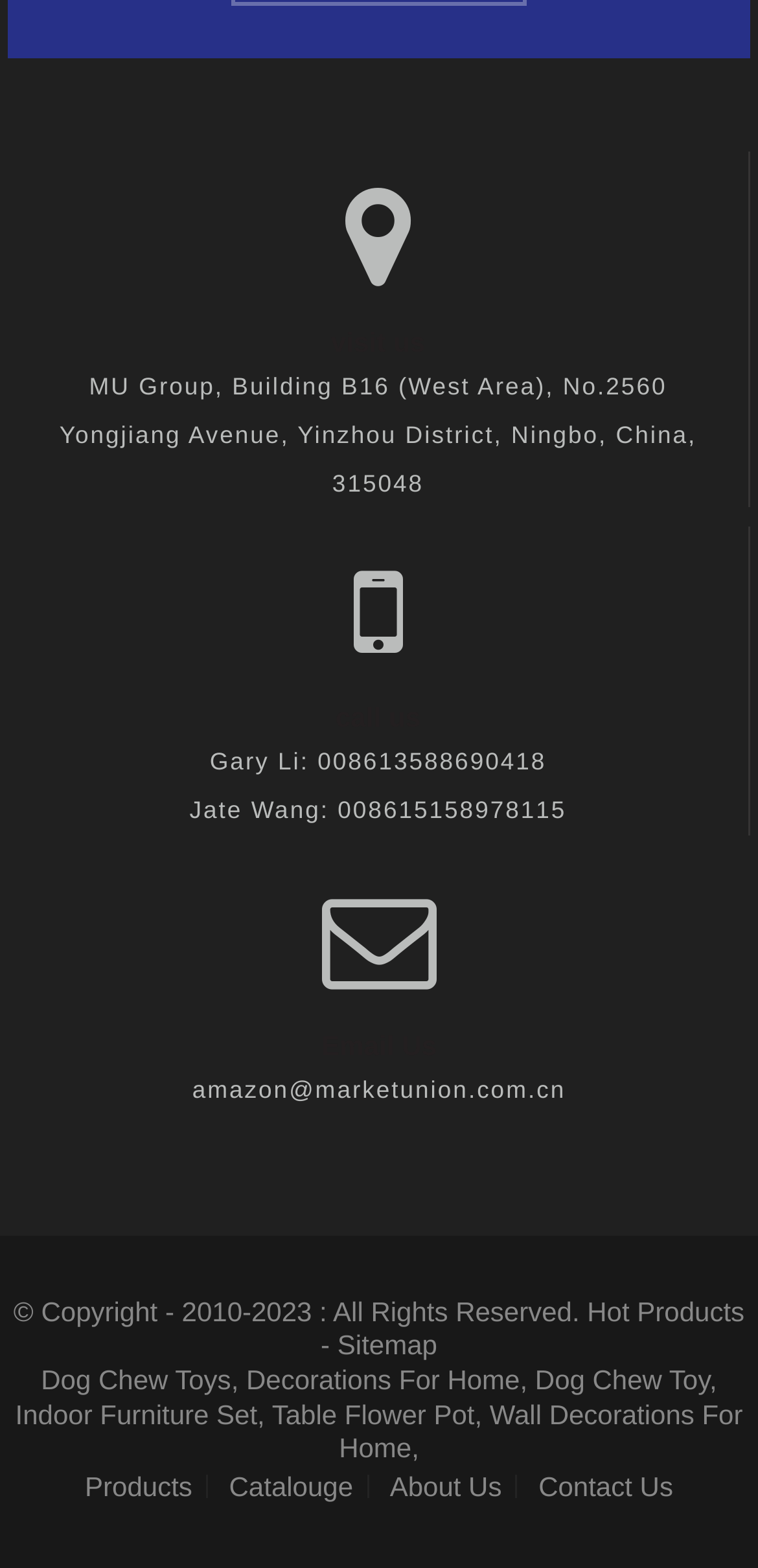Find the bounding box coordinates of the clickable area that will achieve the following instruction: "go to about us".

[0.514, 0.938, 0.662, 0.958]